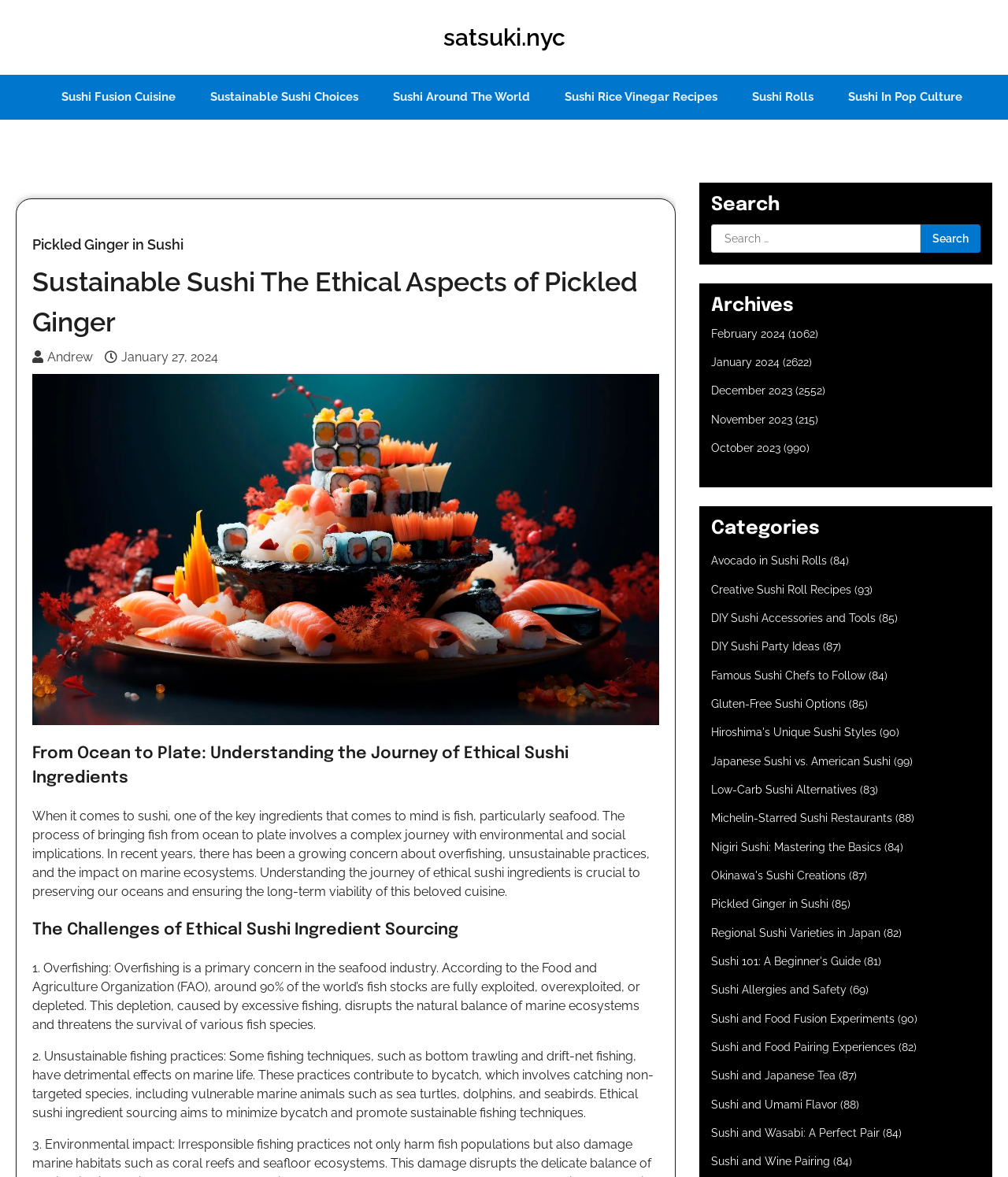Show the bounding box coordinates for the element that needs to be clicked to execute the following instruction: "View Categories". Provide the coordinates in the form of four float numbers between 0 and 1, i.e., [left, top, right, bottom].

[0.705, 0.44, 0.973, 0.46]